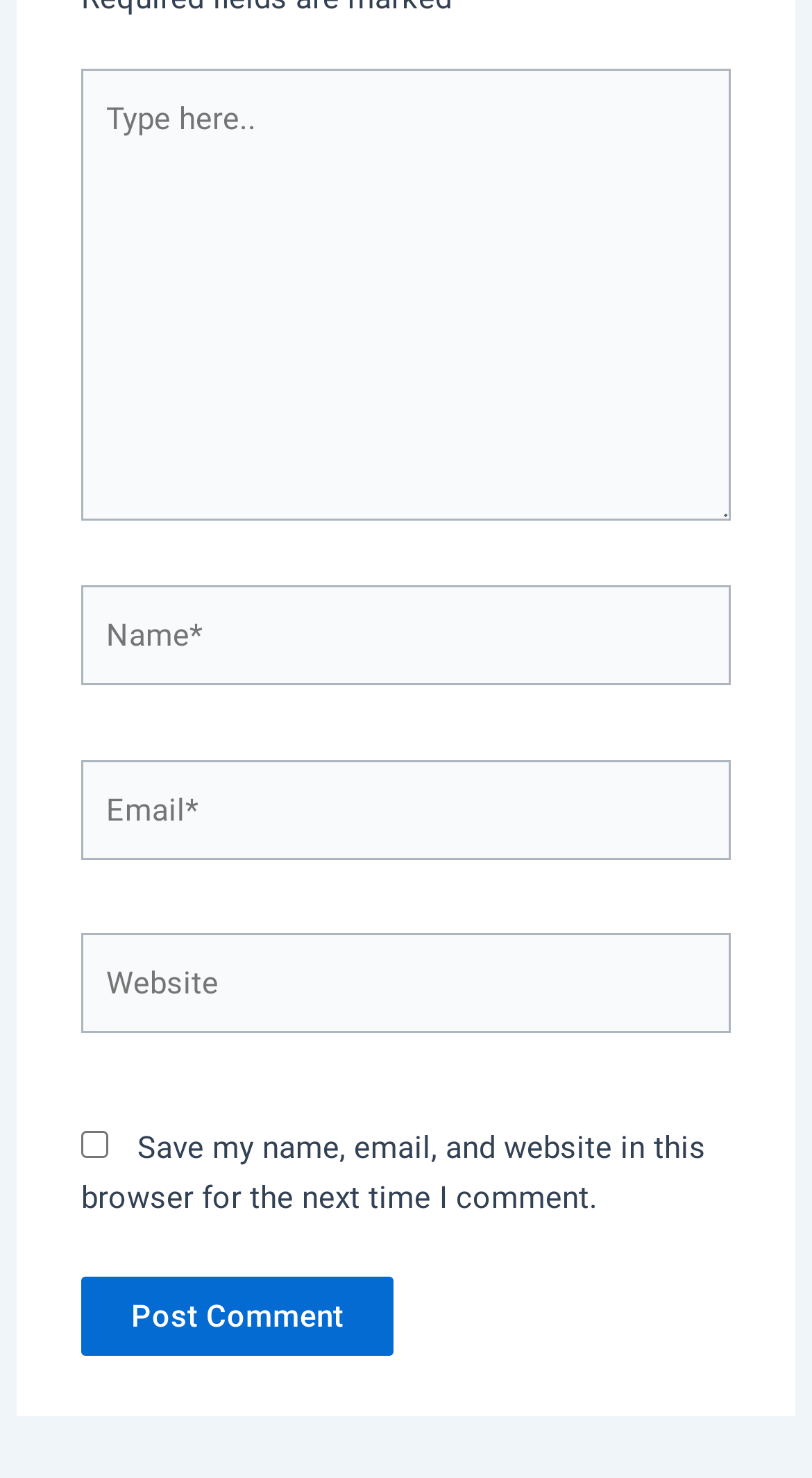Please provide the bounding box coordinates in the format (top-left x, top-left y, bottom-right x, bottom-right y). Remember, all values are floating point numbers between 0 and 1. What is the bounding box coordinate of the region described as: name="submit" value="Post Comment"

[0.1, 0.863, 0.485, 0.918]